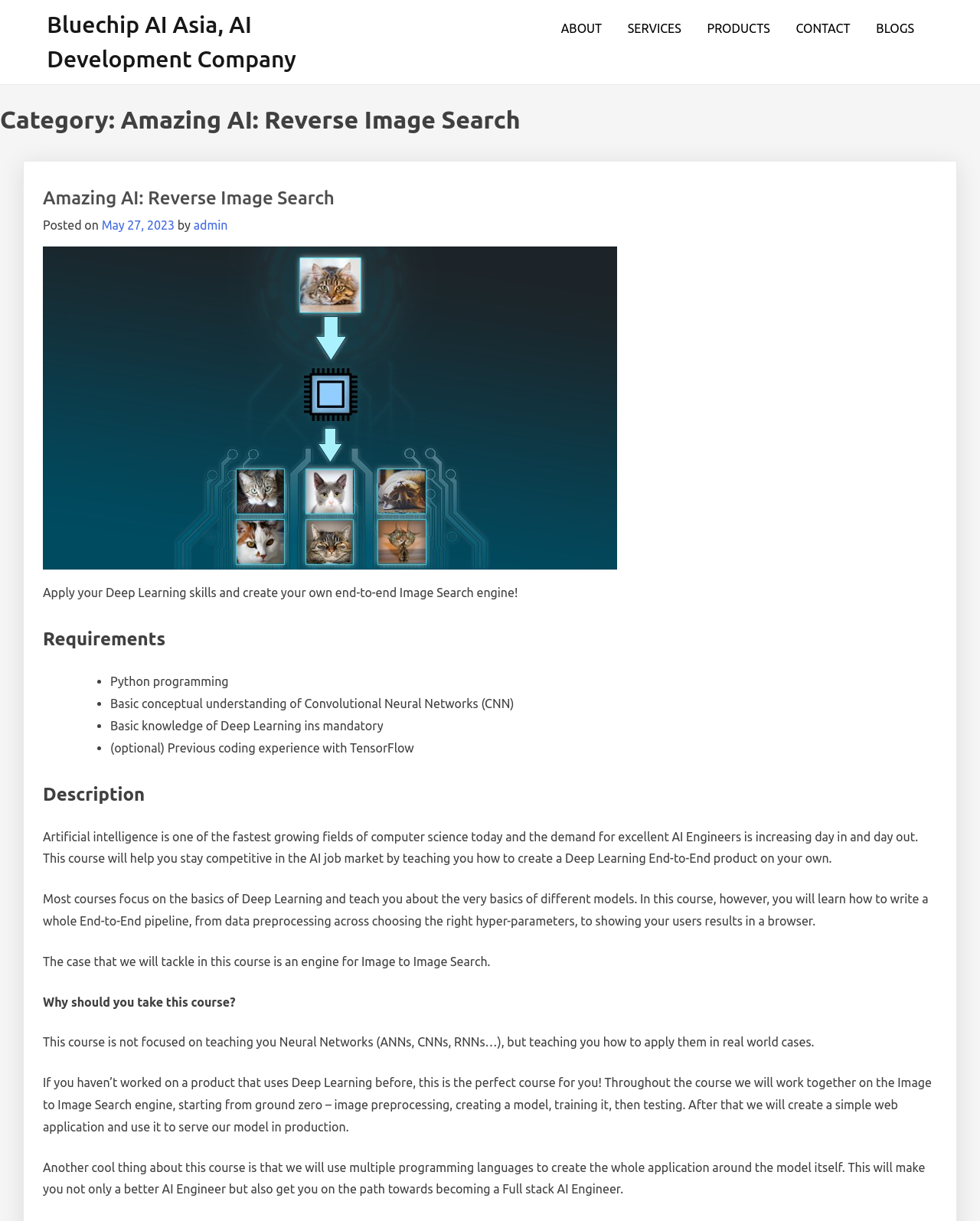What is the purpose of the course?
Please provide a comprehensive and detailed answer to the question.

I found the purpose of the course by reading the static text 'This course will help you stay competitive in the AI job market by teaching you how to create a Deep Learning End-to-End product on your own.' which is located in the description section of the webpage.